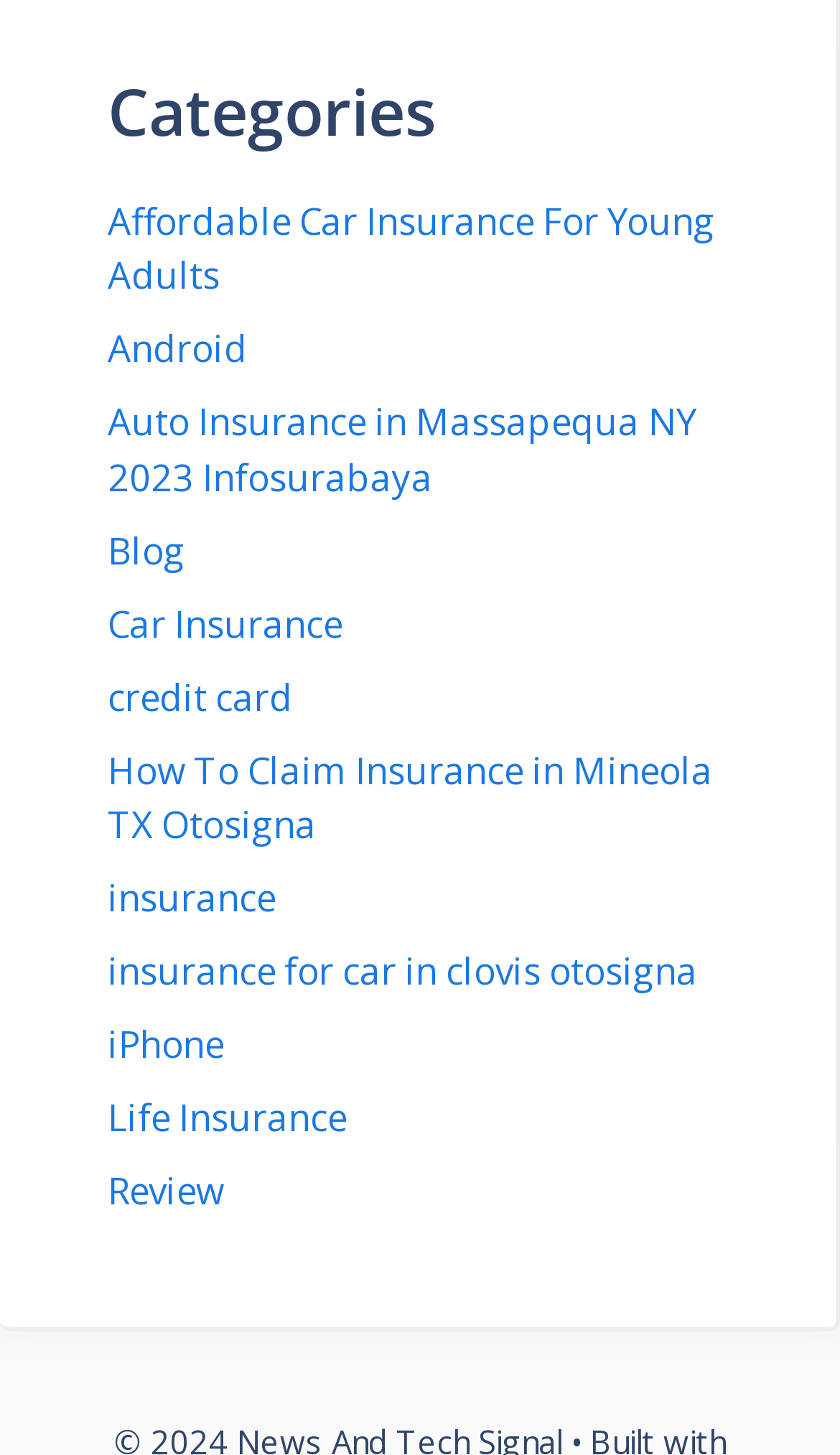What is the last link listed under 'Categories'? Please answer the question using a single word or phrase based on the image.

Review